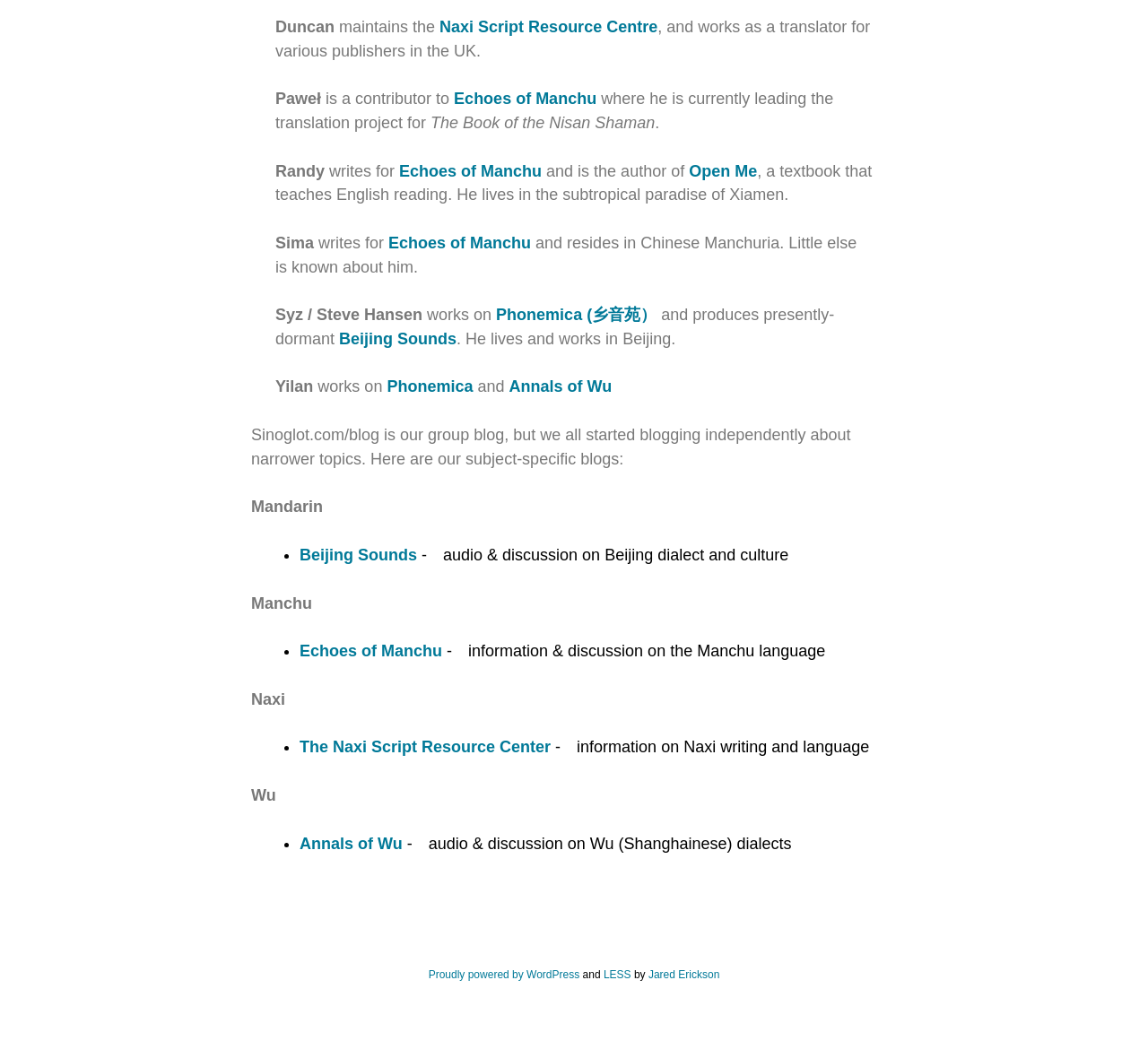Locate the bounding box coordinates of the UI element described by: "Uncategorized". Provide the coordinates as four float numbers between 0 and 1, formatted as [left, top, right, bottom].

None